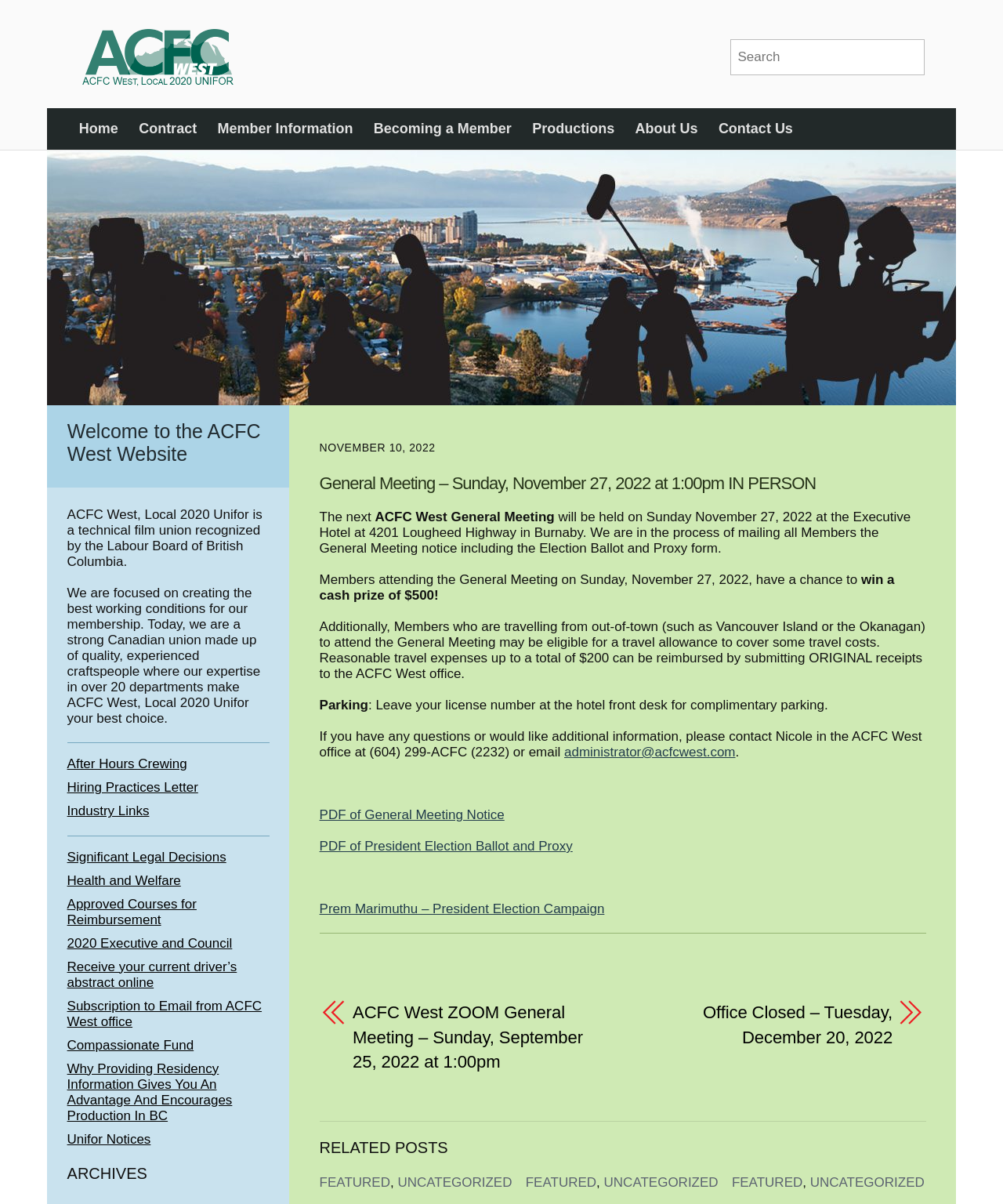What is the contact information for the ACFC West office?
Provide an in-depth answer to the question, covering all aspects.

The answer can be found in the article section of the webpage, where it is stated that 'If you have any questions or would like additional information, please contact Nicole in the ACFC West office at (604) 299-ACFC (2232) or email administrator@acfcwest.com'